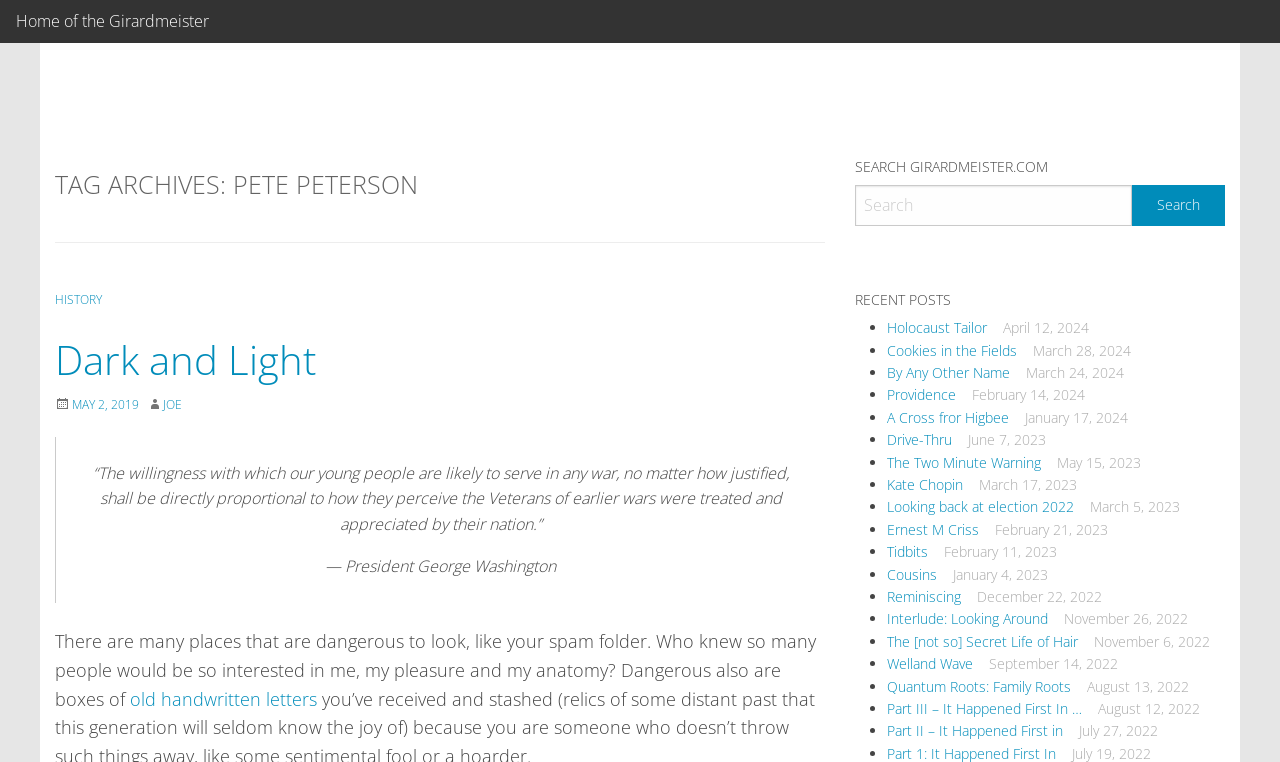Create a detailed description of the webpage's content and layout.

The webpage is dedicated to Pete Peterson and welcomes visitors to Joe Girard's page. At the top, there is a heading that reads "TAG ARCHIVES: PETE PETERSON". Below this, there are several links to different categories, including "HISTORY", "Dark and Light", and "MAY 2, 2019". 

To the right of these links, there is a blockquote with a quote from President George Washington. Below the blockquote, there is a paragraph of text that discusses the dangers of looking at certain things, like spam folders, and mentions old handwritten letters.

On the right side of the page, there is a search bar with a heading that reads "SEARCH GIRARDMEISTER.COM". Below the search bar, there is a section titled "RECENT POSTS" that lists several links to recent articles, each with a date and a brief description. The articles are listed in a bulleted format, with the most recent posts at the top.

The webpage has a simple and organized layout, making it easy to navigate and find specific information.